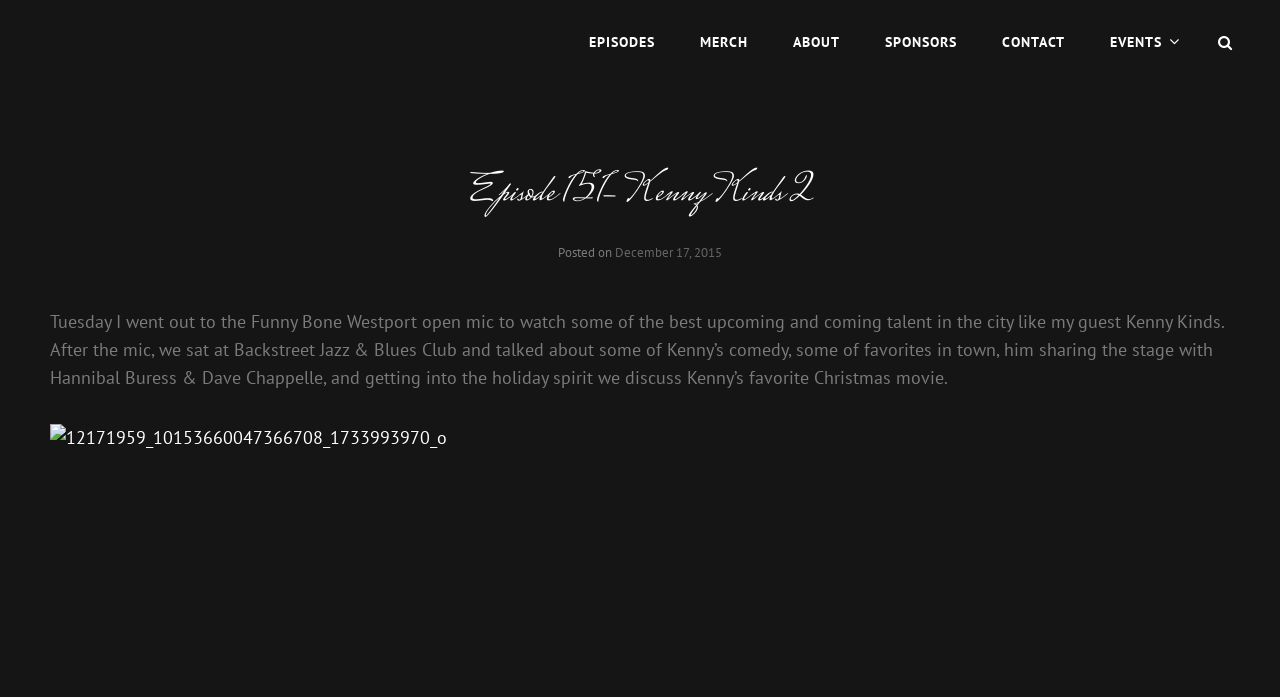When was the episode posted?
Using the image, provide a detailed and thorough answer to the question.

The posting date of the episode can be found in the link element, which says 'December 17, 2015'. This date is mentioned along with the text 'Posted on', indicating that it's the posting date of the episode.